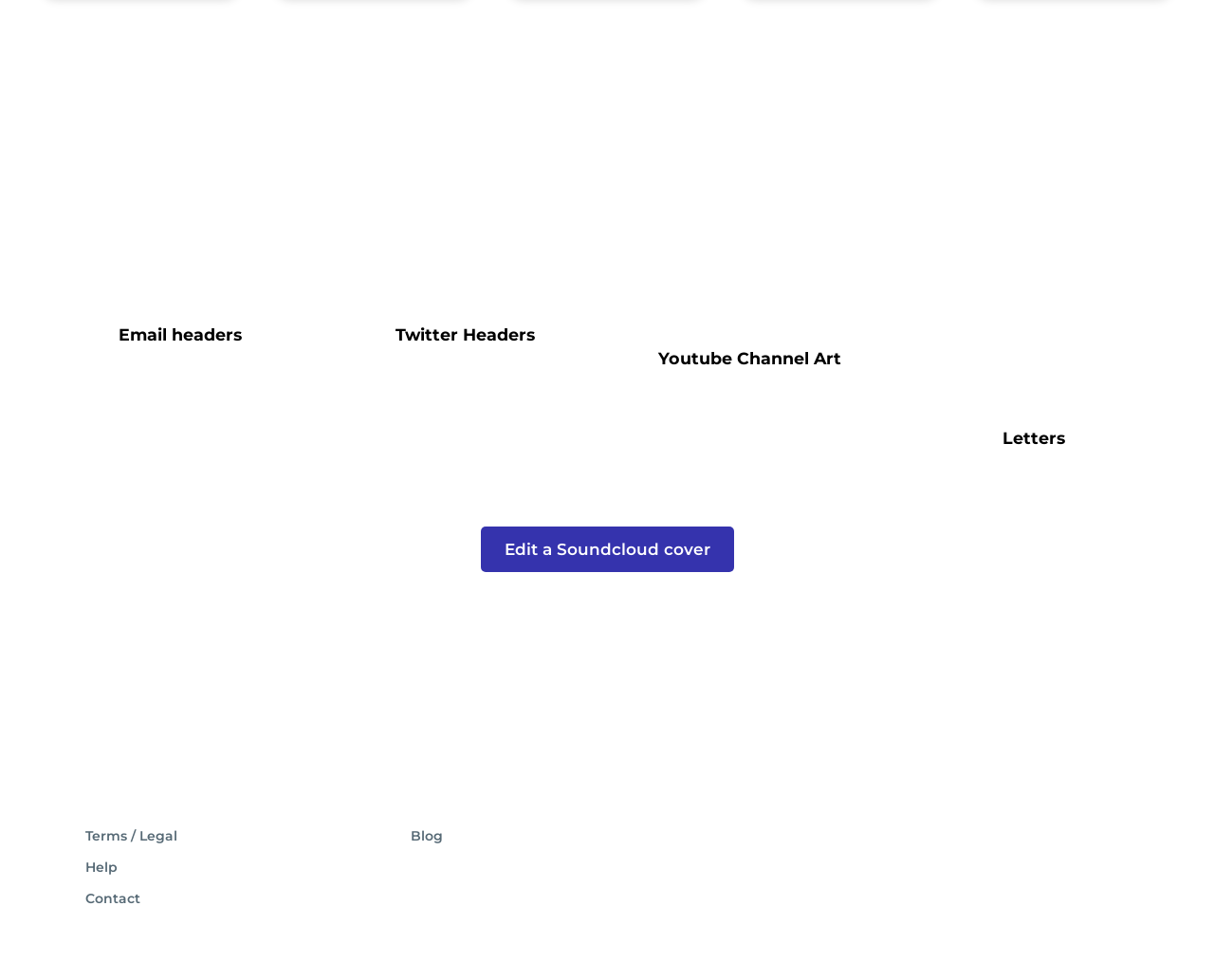Locate the bounding box coordinates of the element's region that should be clicked to carry out the following instruction: "View editable business letter samples". The coordinates need to be four float numbers between 0 and 1, i.e., [left, top, right, bottom].

[0.734, 0.136, 0.969, 0.419]